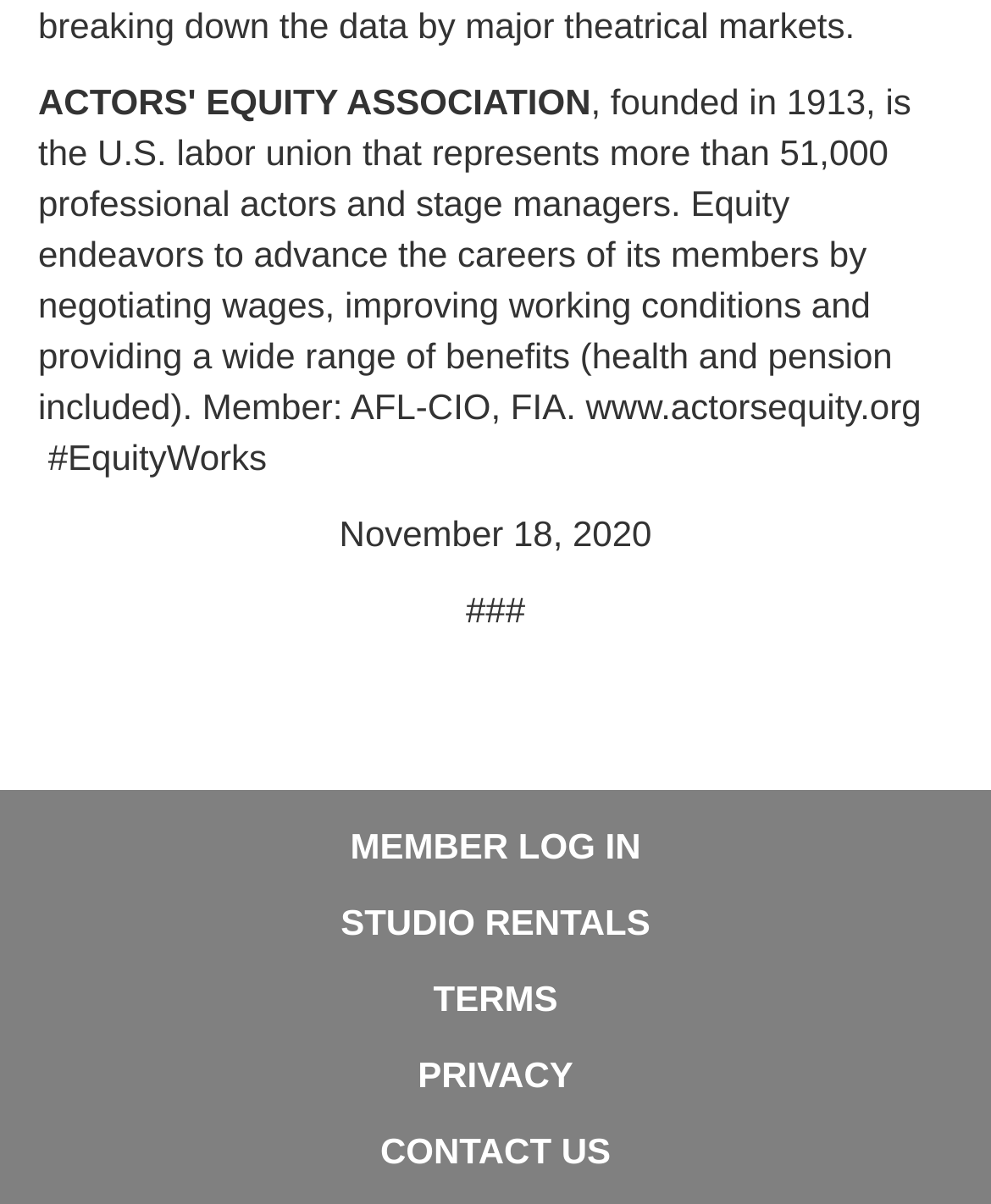What is the name of the labor union?
Using the visual information, reply with a single word or short phrase.

Actors' Equity